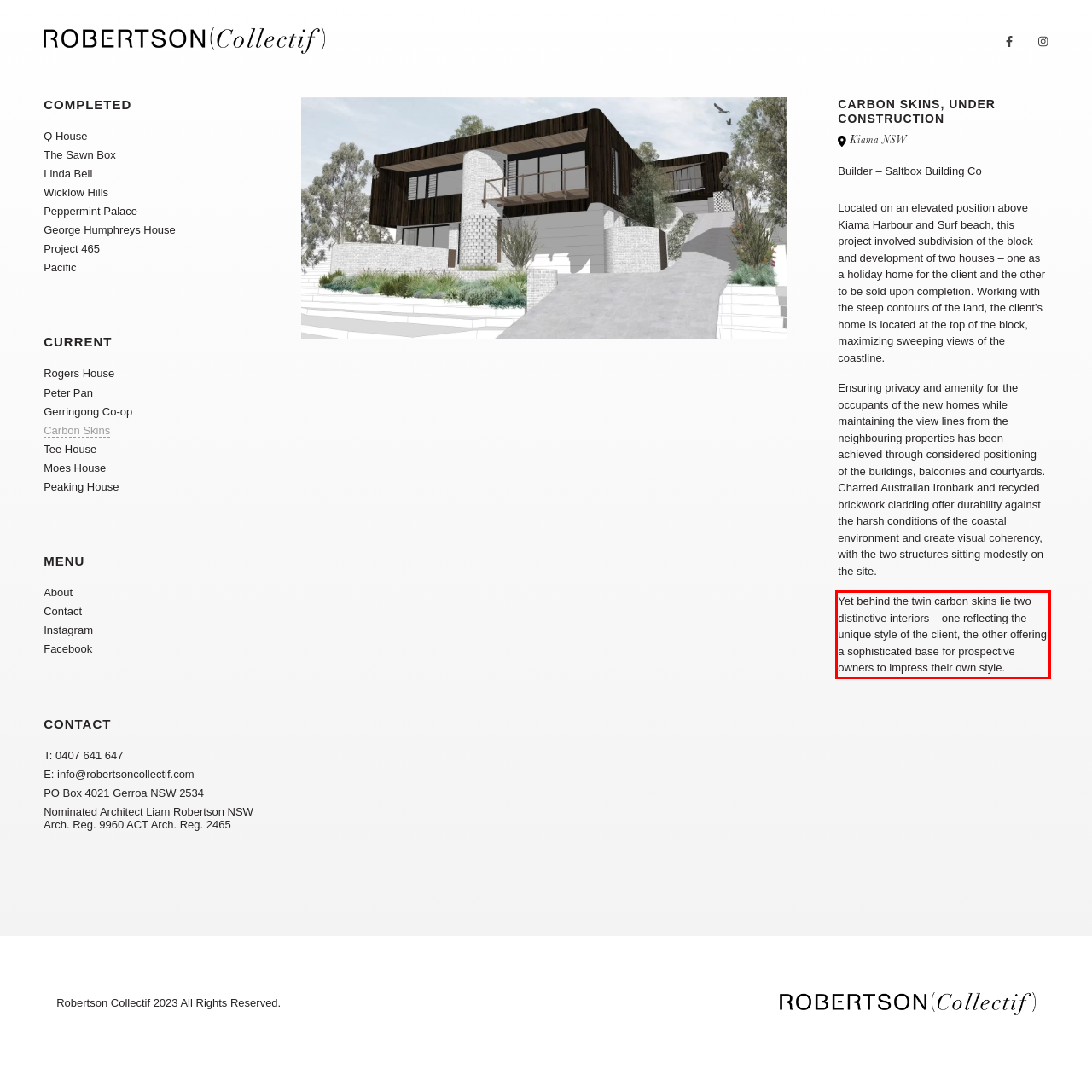Please examine the screenshot of the webpage and read the text present within the red rectangle bounding box.

Yet behind the twin carbon skins lie two distinctive interiors – one reflecting the unique style of the client, the other offering a sophisticated base for prospective owners to impress their own style.